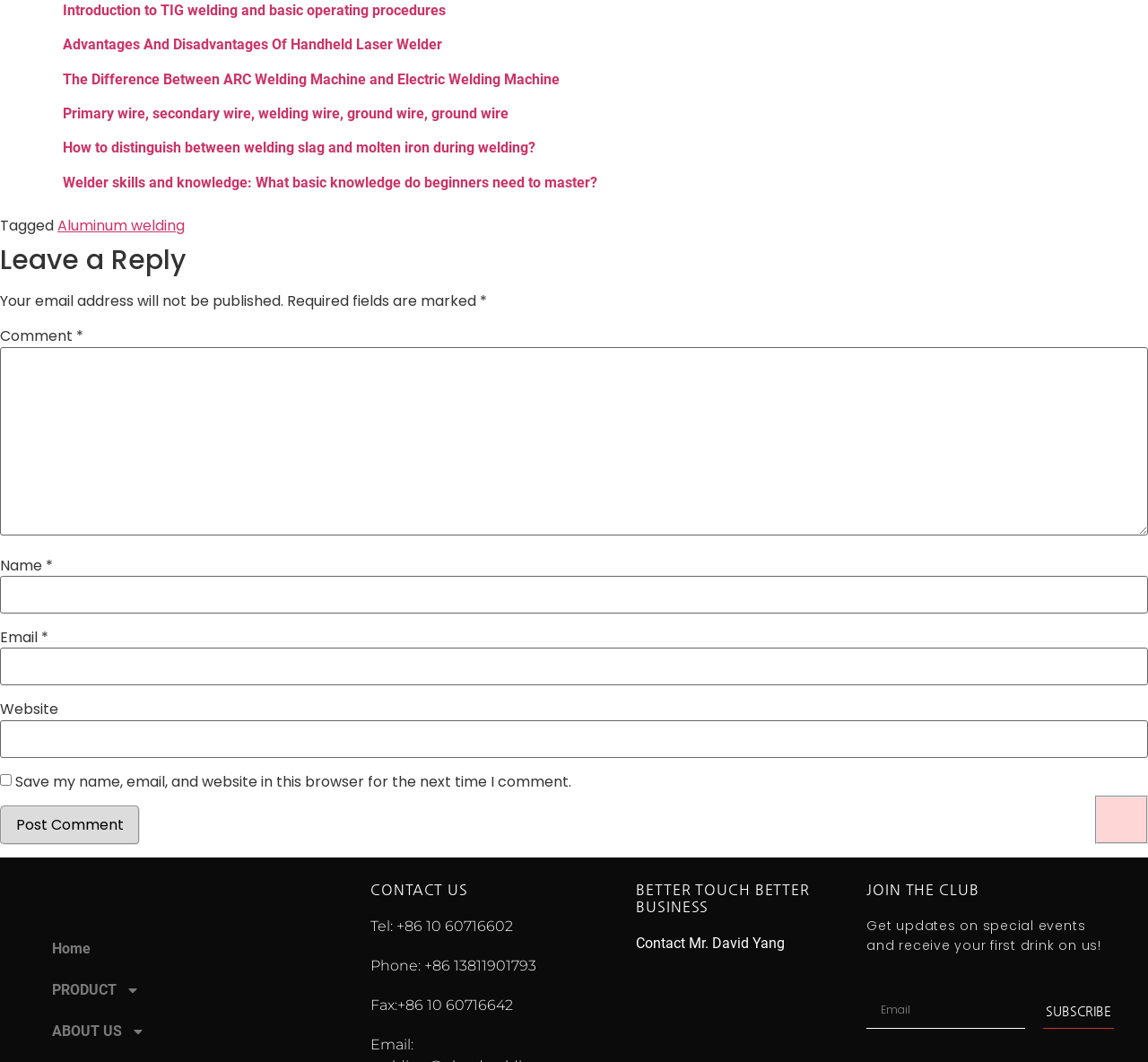What is the purpose of the 'JOIN THE CLUB' section?
Look at the screenshot and give a one-word or phrase answer.

Get updates and receive a free drink